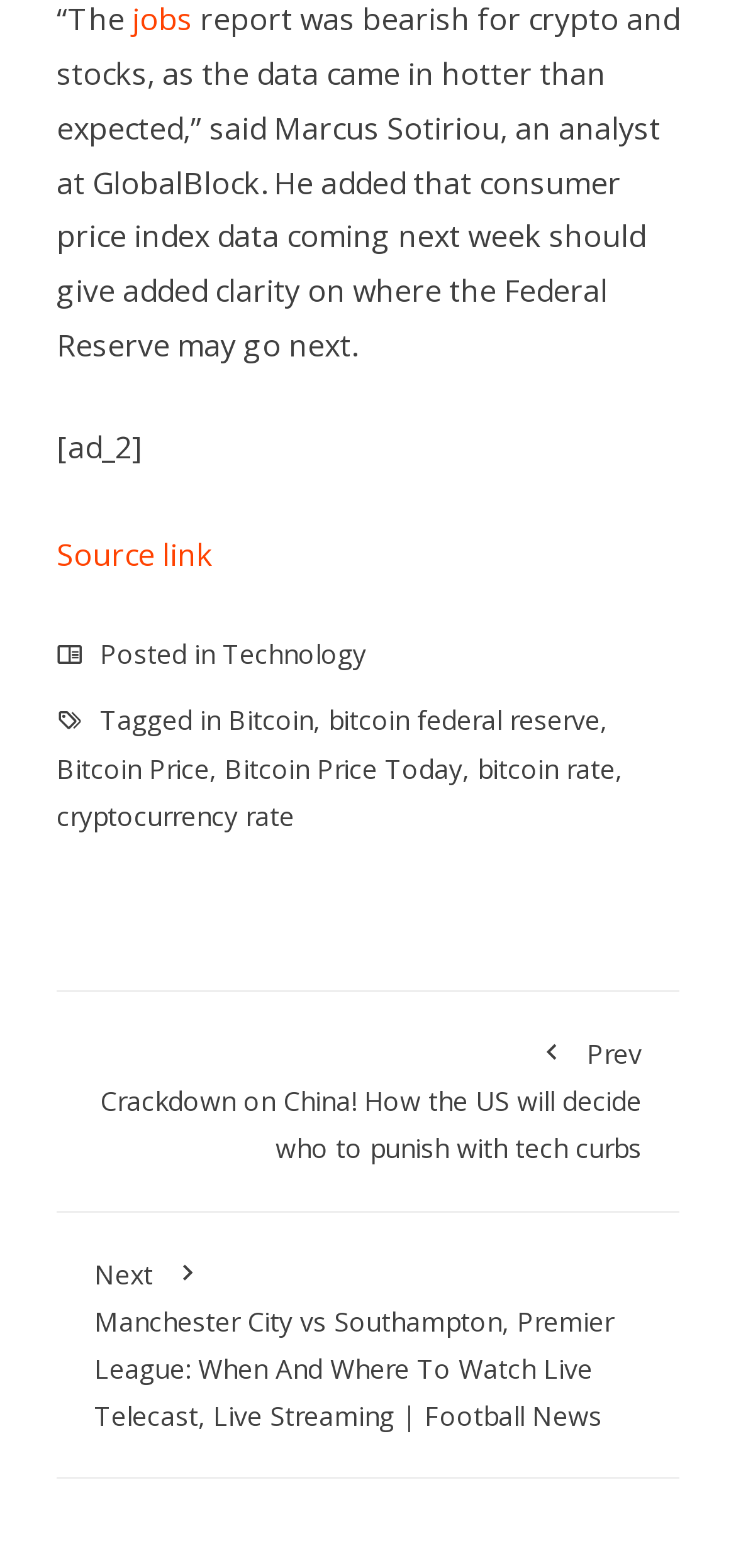How many links are there in the footer section?
Based on the image, provide your answer in one word or phrase.

7